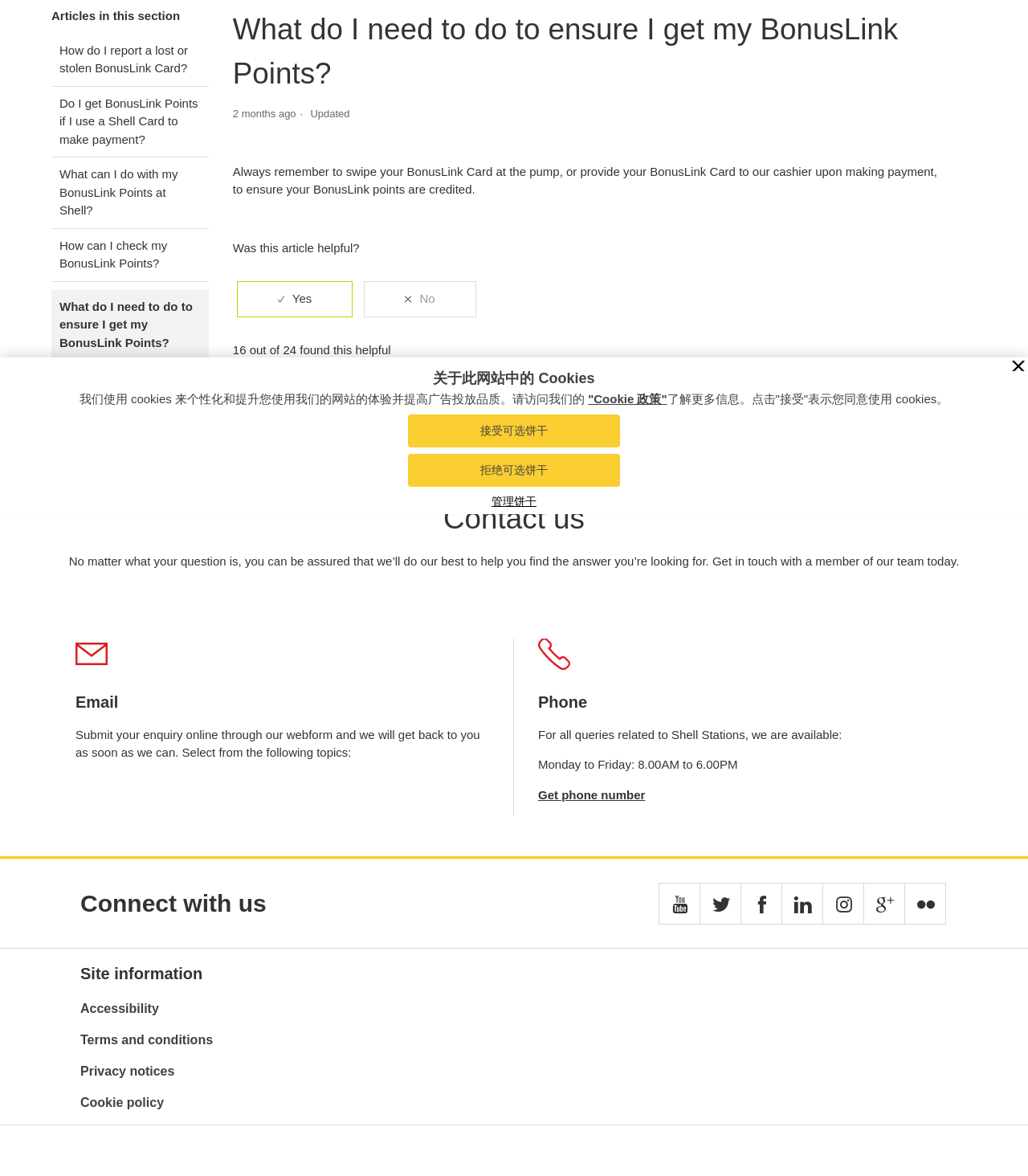From the given element description: "Our activities & our expertises", find the bounding box for the UI element. Provide the coordinates as four float numbers between 0 and 1, in the order [left, top, right, bottom].

None